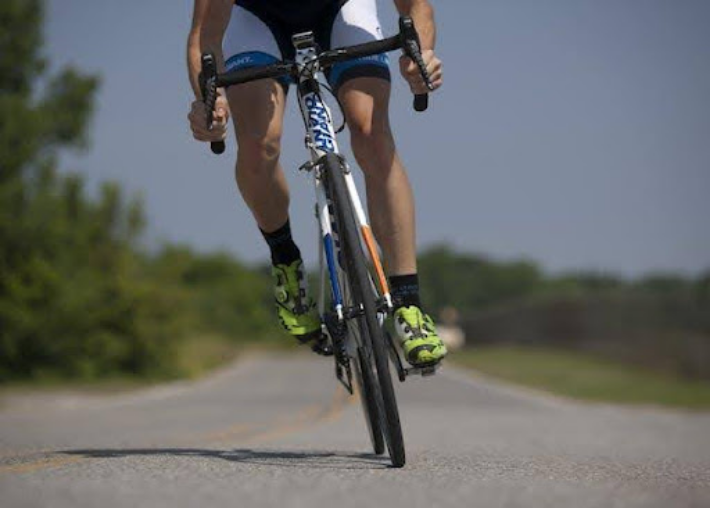Answer the question using only one word or a concise phrase: What is the color of the sky?

Bright blue